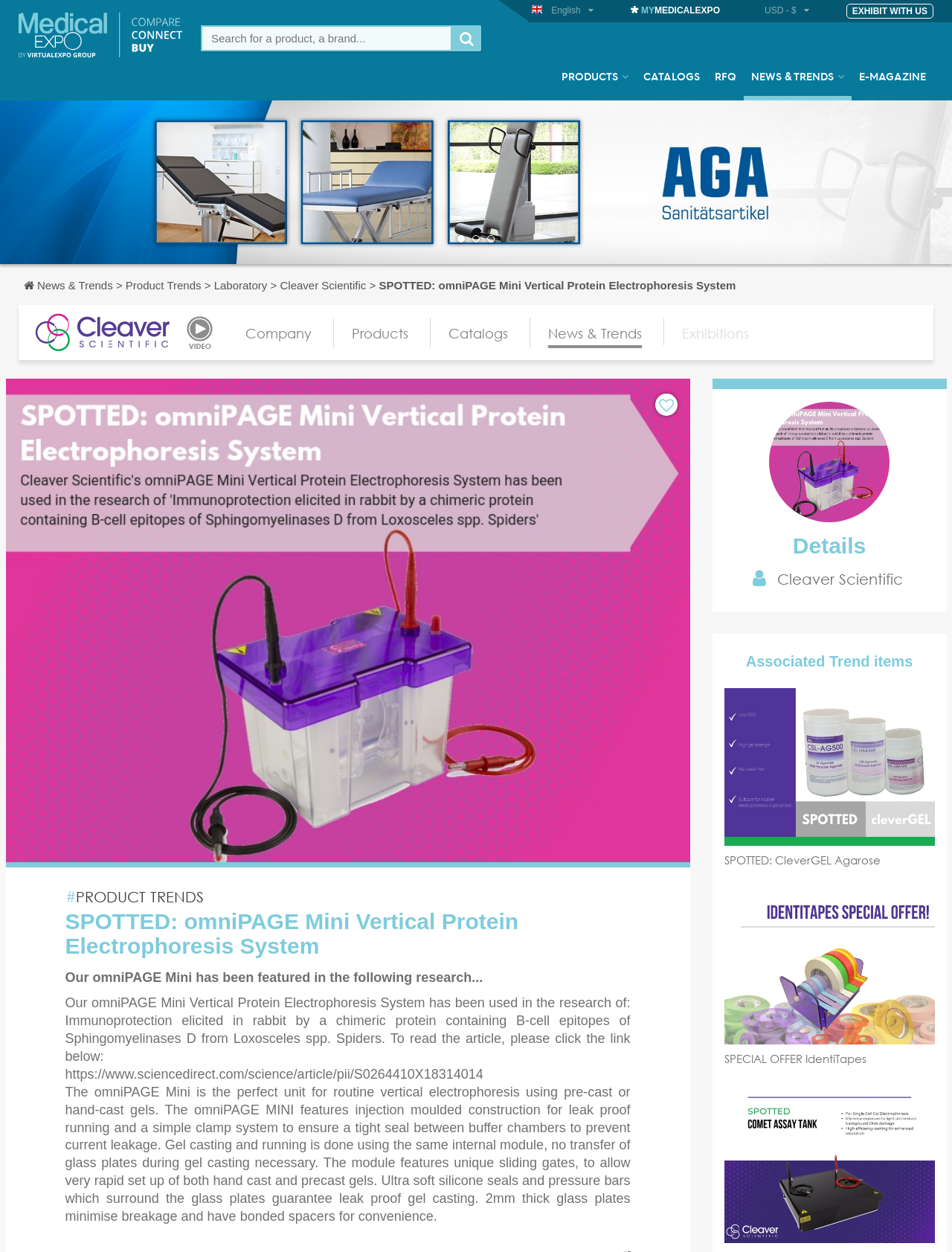Determine the bounding box for the UI element described here: "parent_node: SPOTTED: Comet Assay Tank".

[0.761, 0.867, 0.982, 0.993]